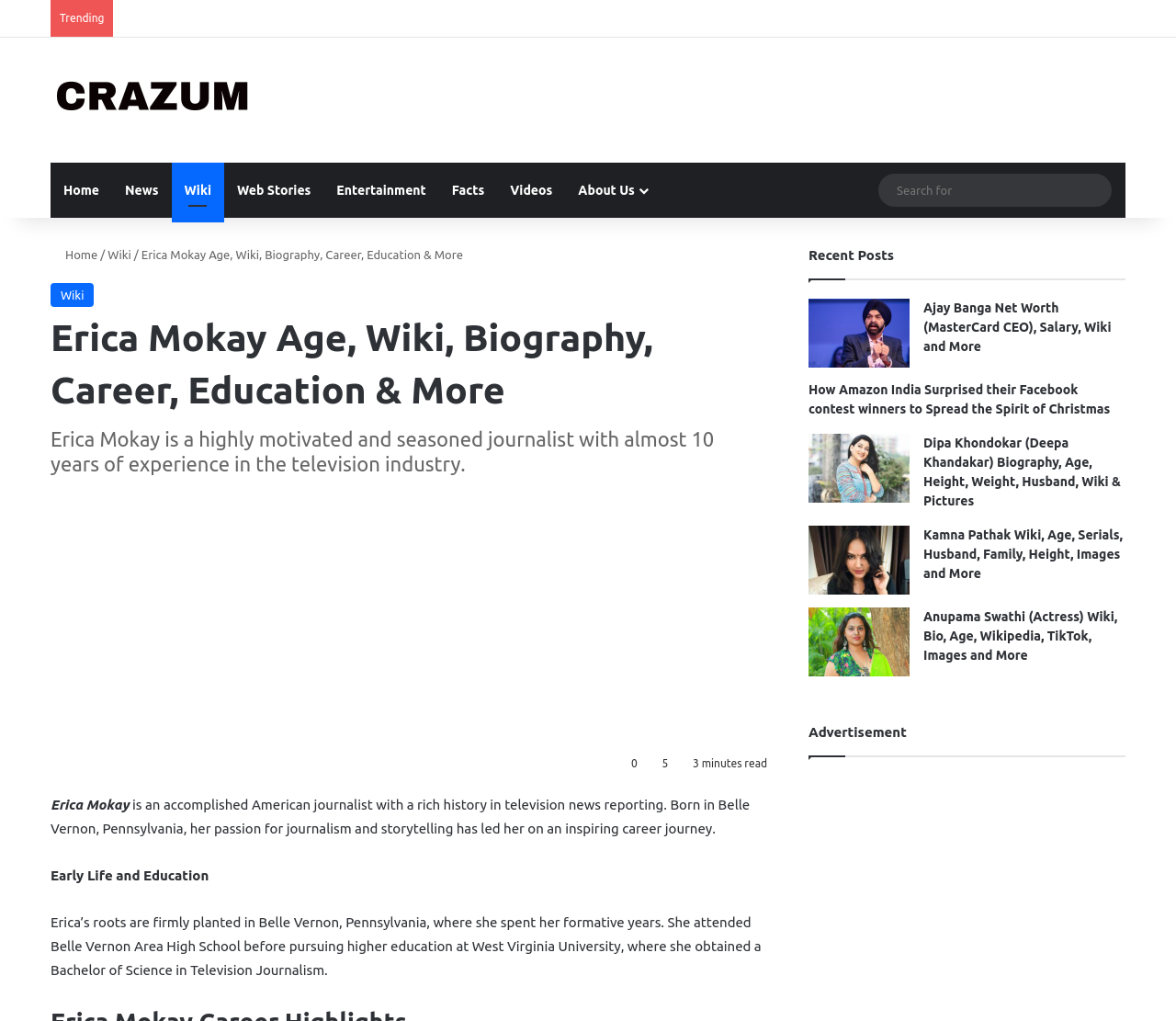What is the name of Erica Mokay's hometown?
Look at the image and answer with only one word or phrase.

Belle Vernon